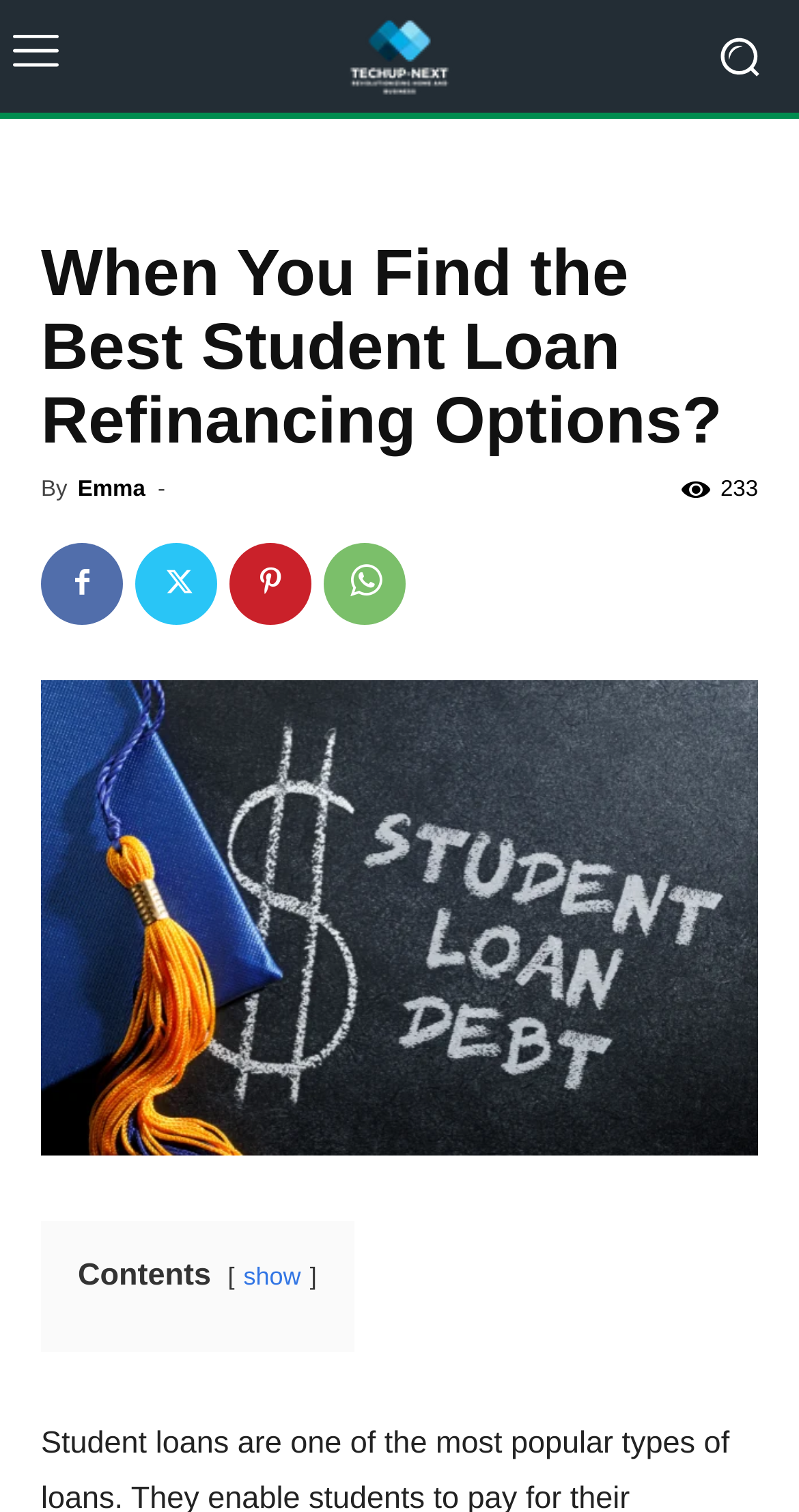Using details from the image, please answer the following question comprehensively:
What is the topic of the article?

The topic of the article can be inferred by looking at the content of the webpage, specifically the link with the text 'student loan debt', which suggests that the article is about this topic.